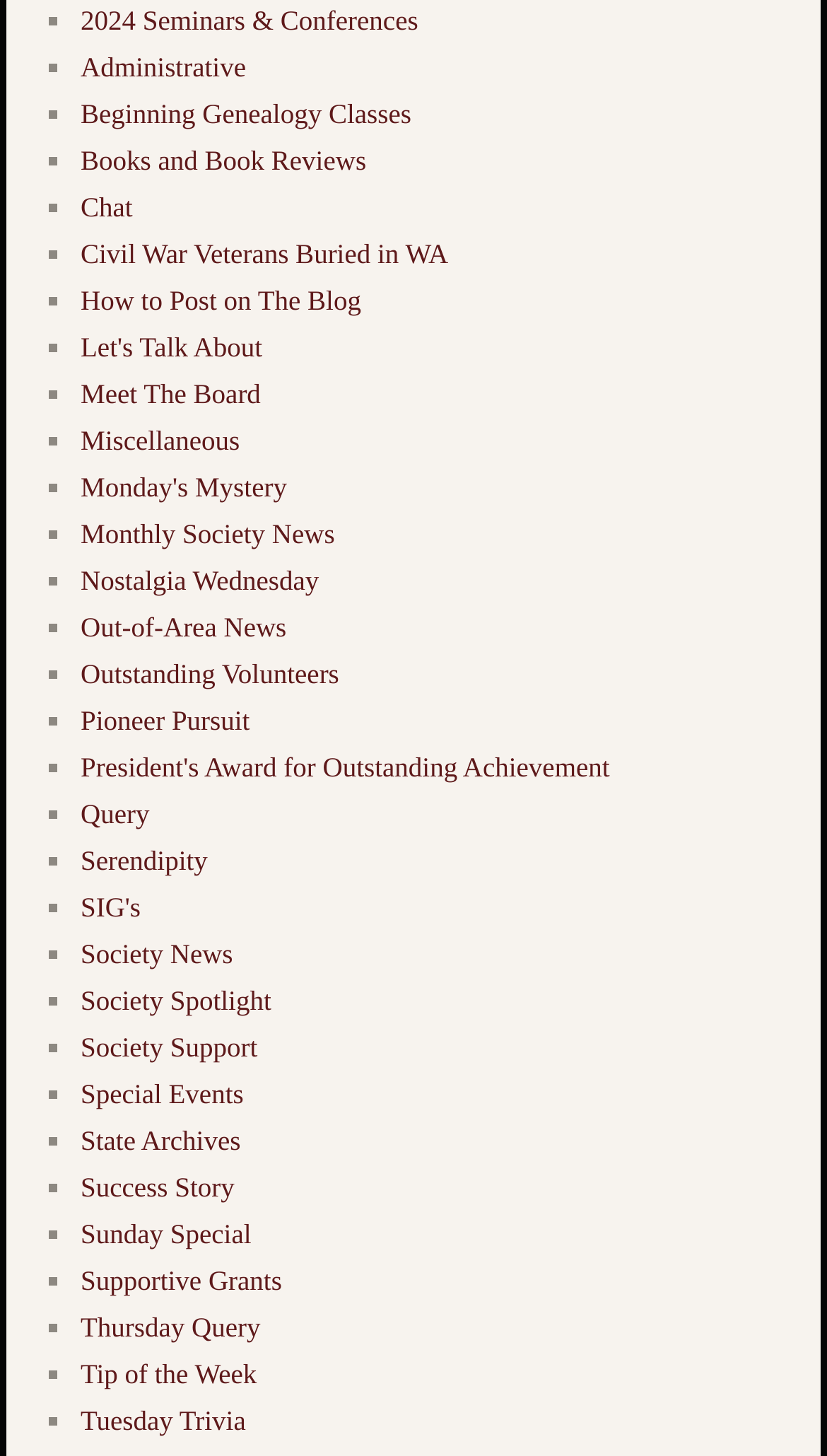Give a concise answer using one word or a phrase to the following question:
How many links are on the webpage?

43